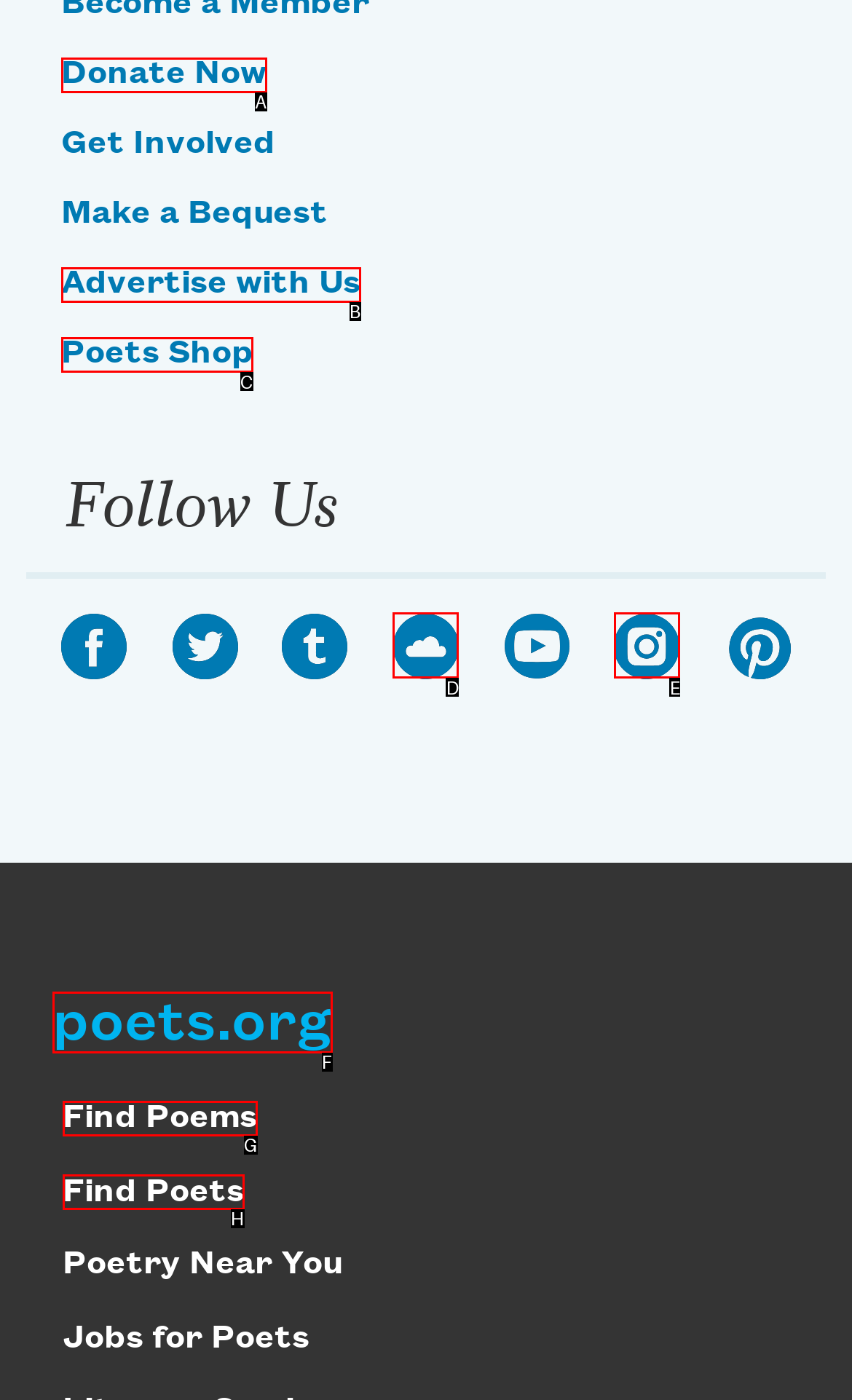What letter corresponds to the UI element to complete this task: Visit the poet shop
Answer directly with the letter.

C